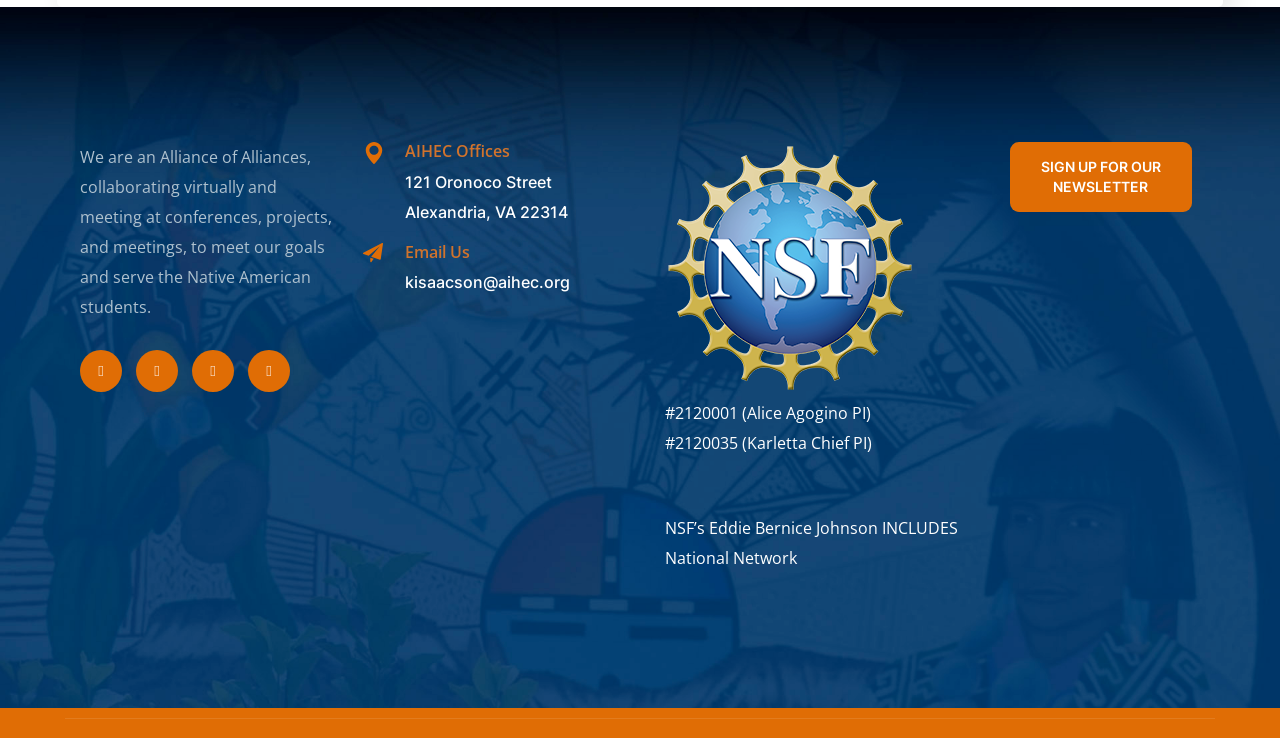Locate the bounding box coordinates of the clickable part needed for the task: "Learn about NSF’s Eddie Bernice Johnson INCLUDES National Network".

[0.52, 0.701, 0.748, 0.772]